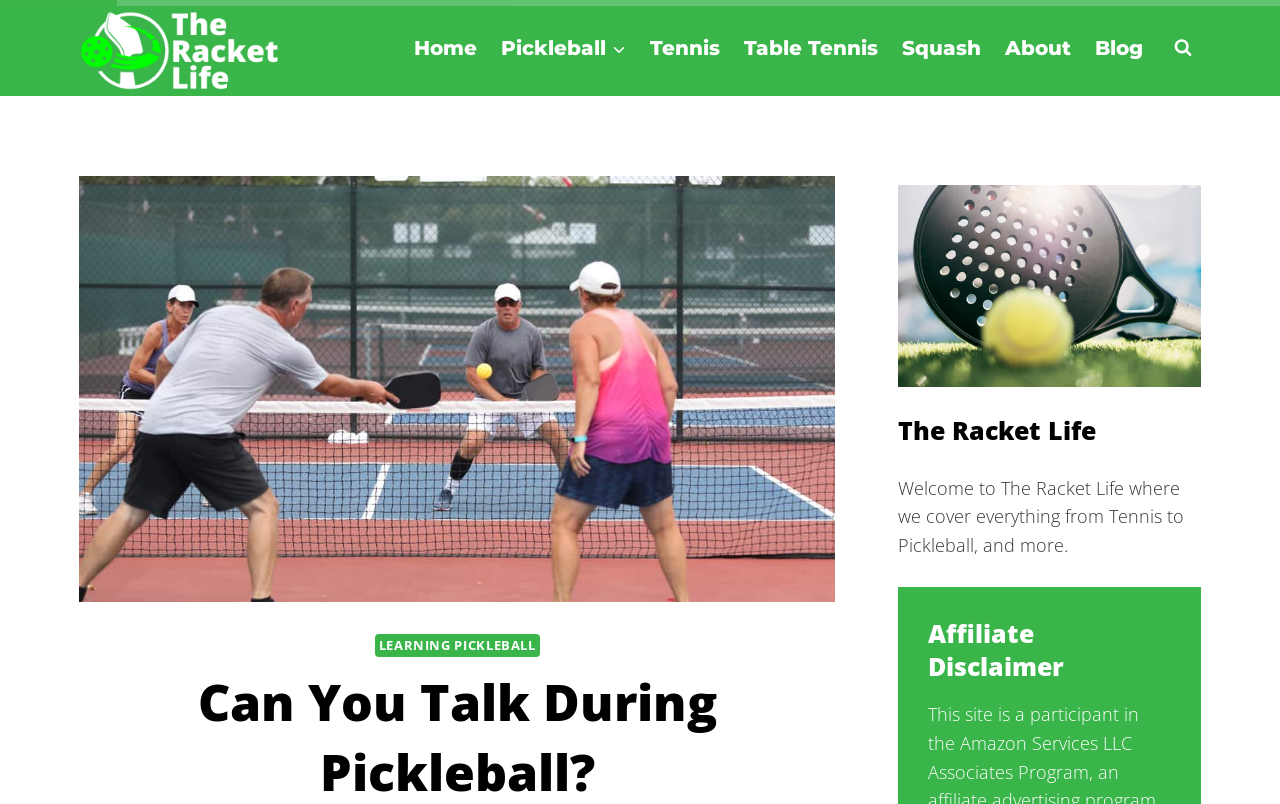What is the title or heading displayed on the webpage?

Can You Talk During Pickleball?